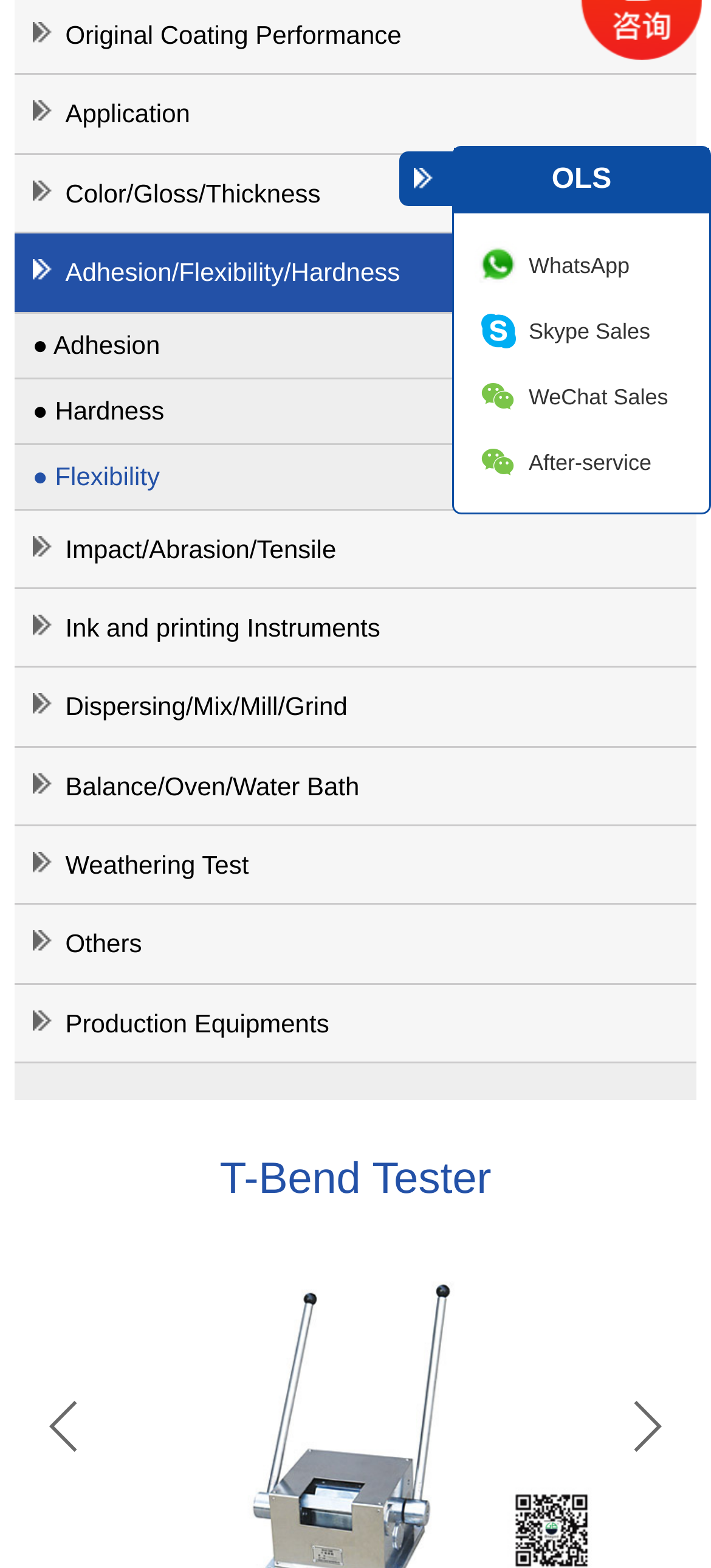Please find the bounding box for the following UI element description. Provide the coordinates in (top-left x, top-left y, bottom-right x, bottom-right y) format, with values between 0 and 1: ● Flexibility

[0.02, 0.283, 0.98, 0.325]